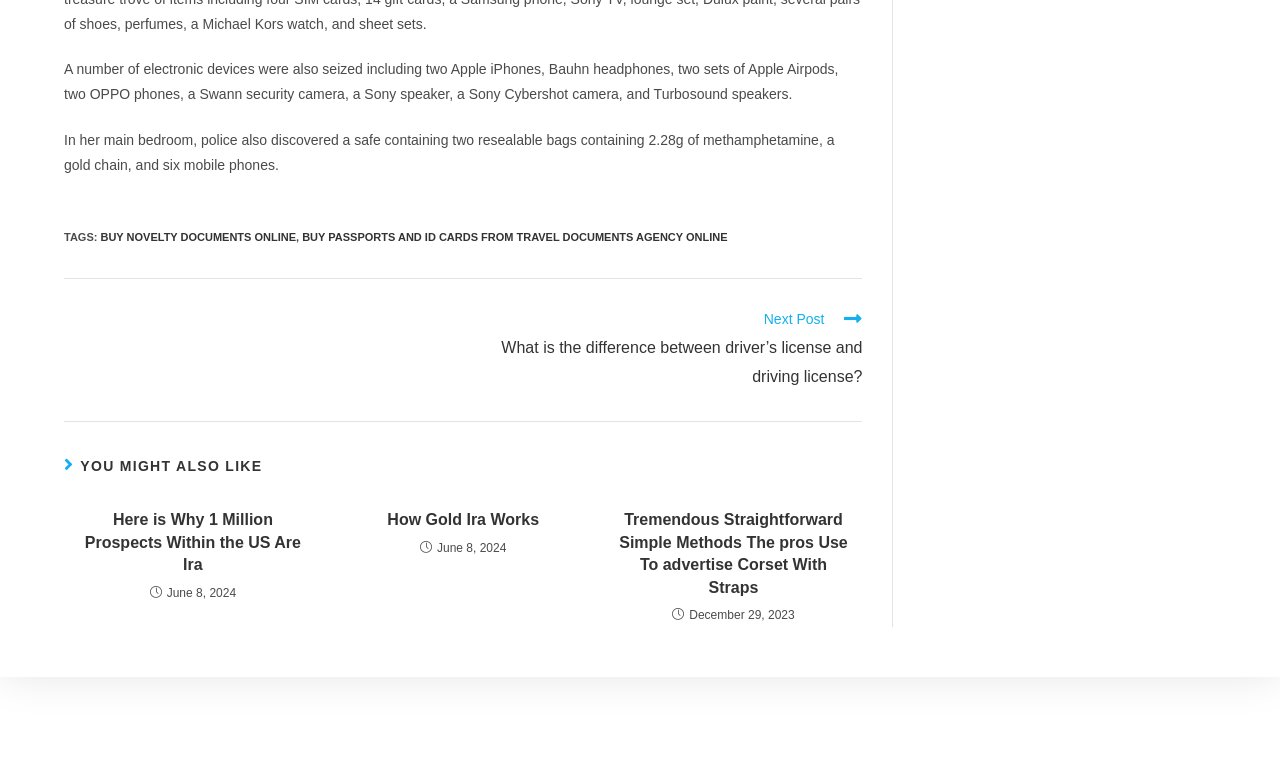Using details from the image, please answer the following question comprehensively:
What is the date of the article 'Here is Why 1 Million Prospects Within the US Are Ira'?

The date of the article 'Here is Why 1 Million Prospects Within the US Are Ira' is mentioned as June 8, 2024, which is found in the time element associated with the article.